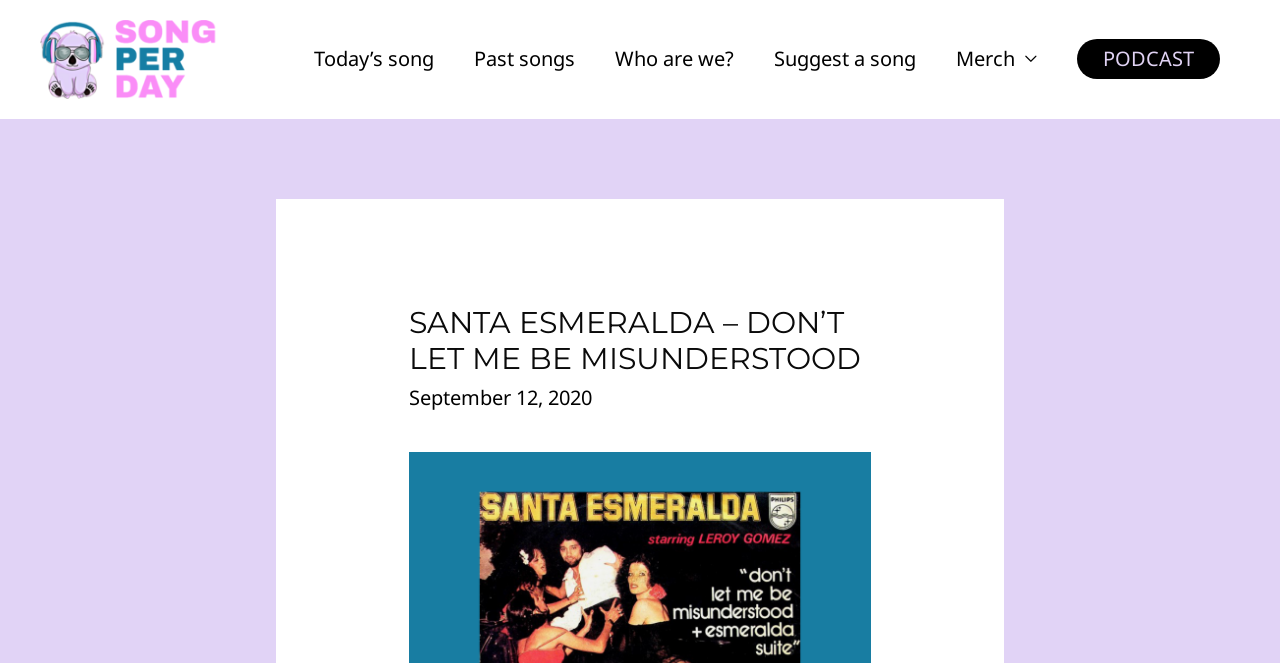Can you find the bounding box coordinates for the UI element given this description: "Suggest a song"? Provide the coordinates as four float numbers between 0 and 1: [left, top, right, bottom].

[0.589, 0.029, 0.731, 0.15]